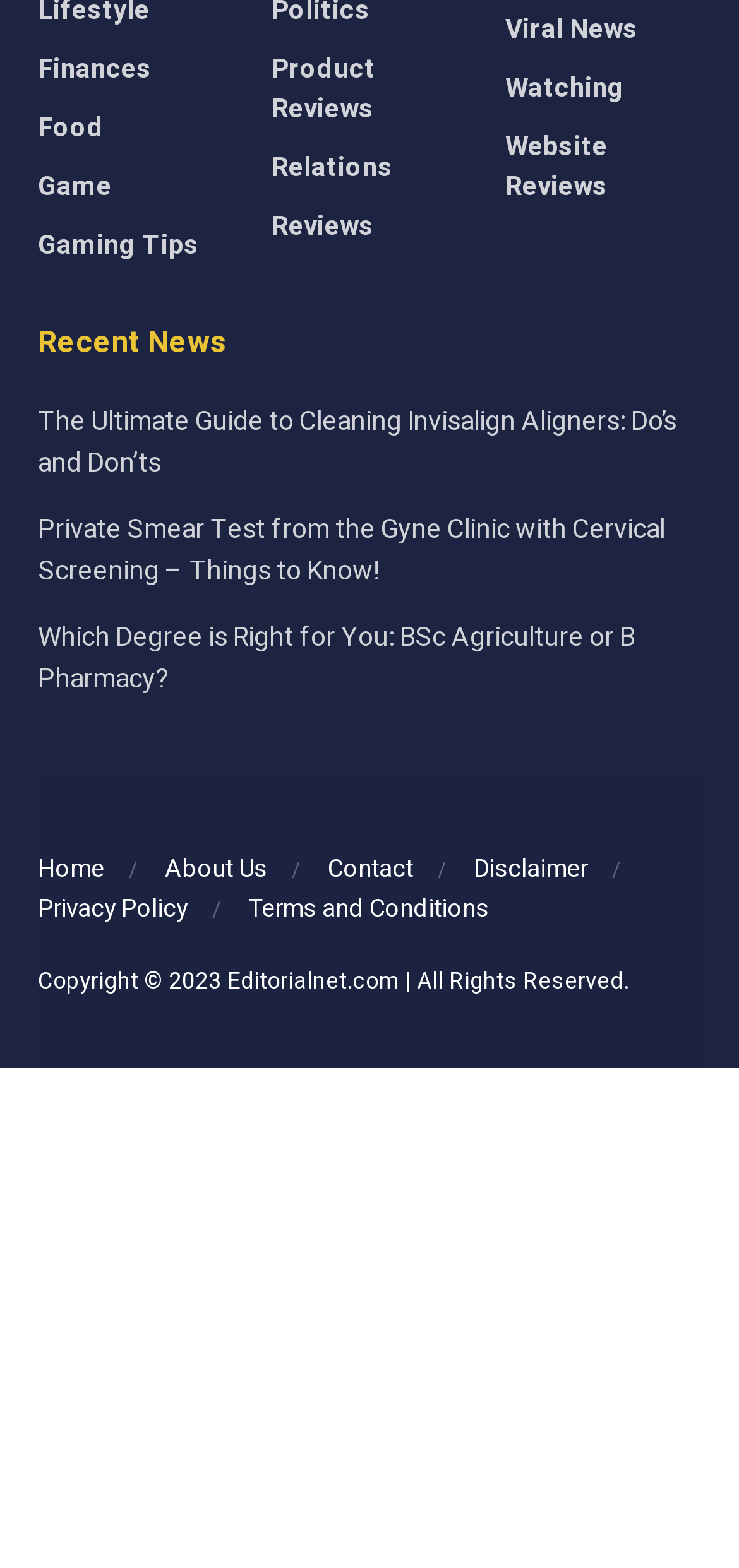Determine the bounding box coordinates for the region that must be clicked to execute the following instruction: "Check Disclaimer".

[0.641, 0.542, 0.795, 0.565]